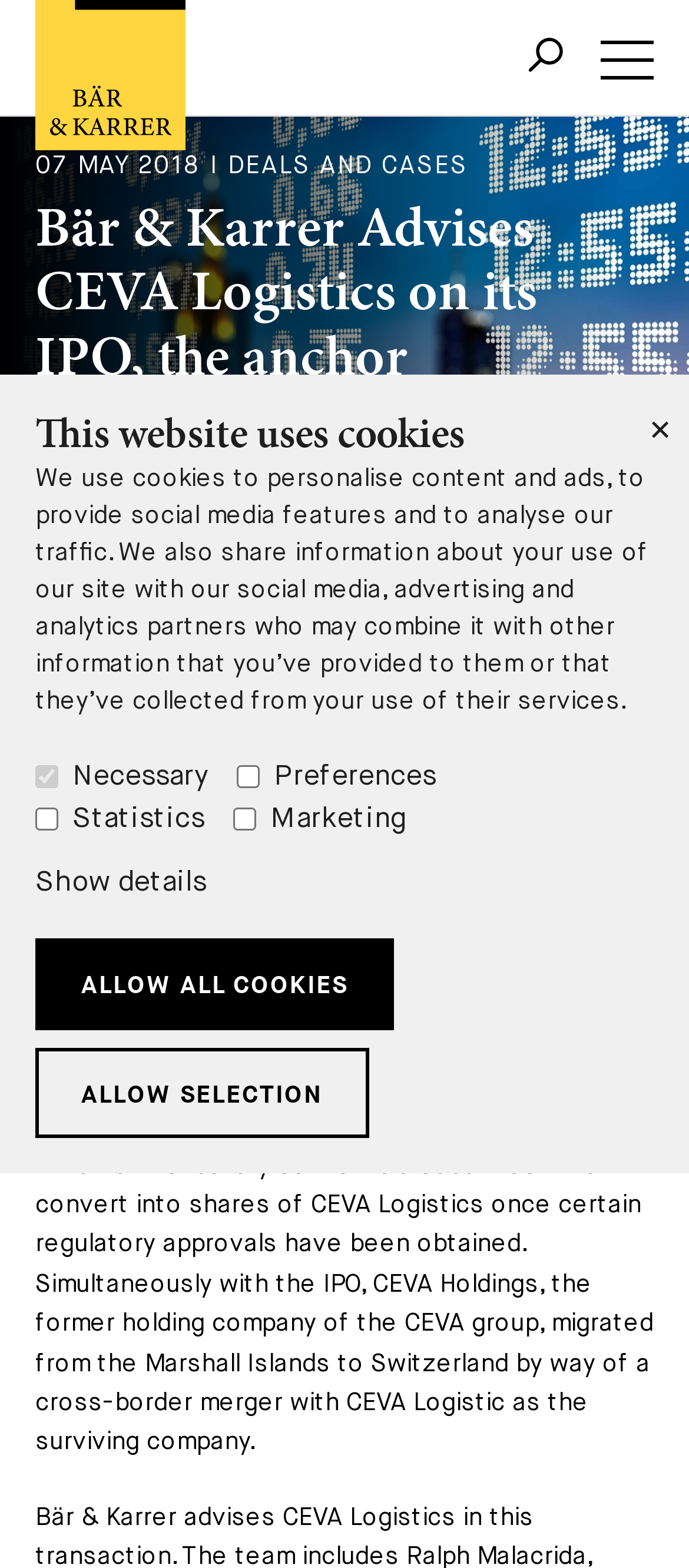What is the country where CEVA Logistics migrated to?
Using the screenshot, give a one-word or short phrase answer.

Switzerland